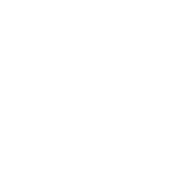Elaborate on the various elements present in the image.

The image showcases a vibrant, artificial plant designed for outdoor use, symbolizing nature's beauty without the maintenance requirements of real plants. Ideal for enhancing patios, gardens, or balconies, this product combines aesthetic appeal with durability, making it perfect for various environmental conditions. With a sleek design that mimics natural greenery, it serves as a decorative element while also being easy to care for. The listed price of $51.00 indicates its value as an attractive and practical addition to any outdoor space, catering to those seeking to elevate their home decor effortlessly.